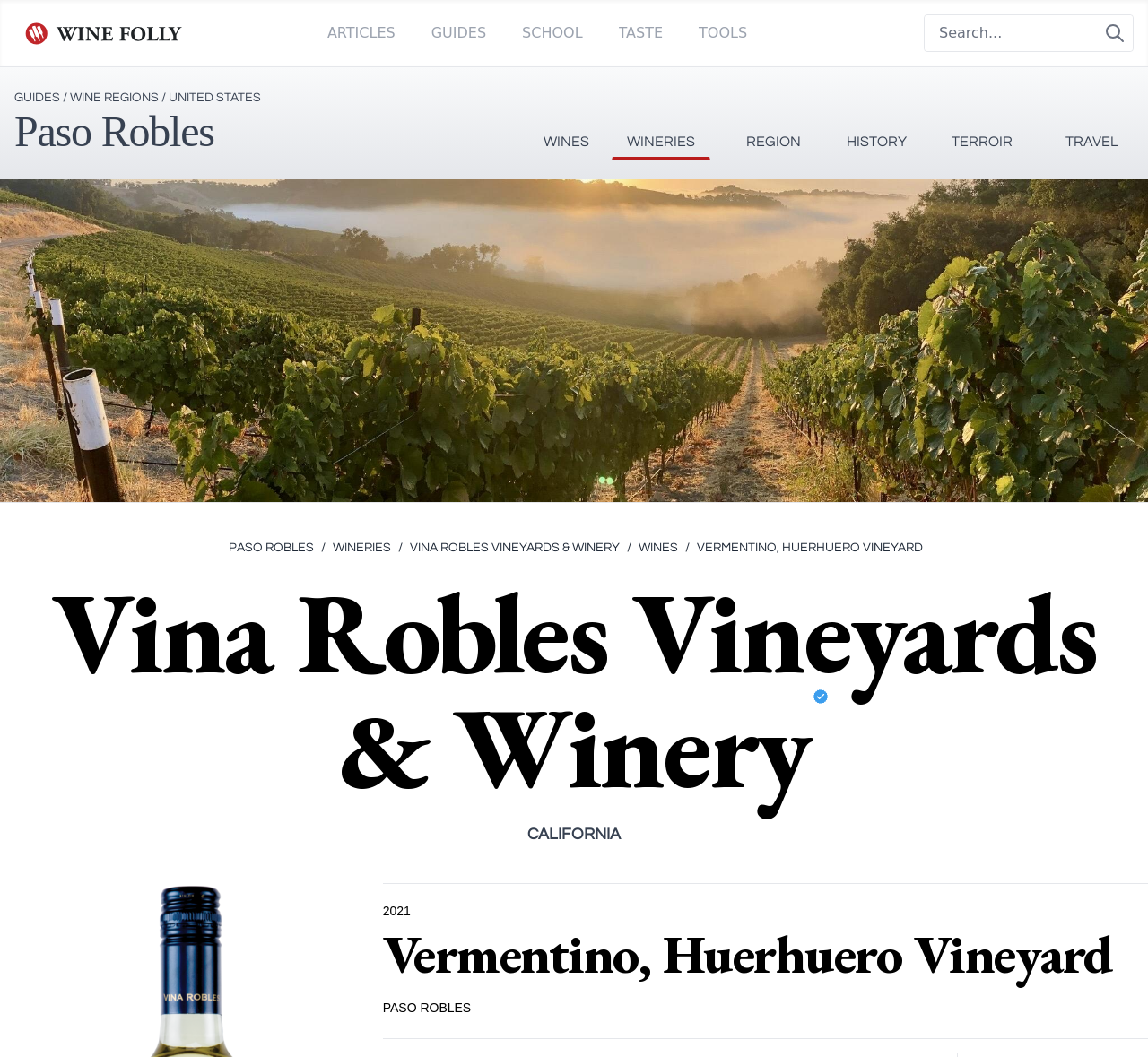Kindly provide the bounding box coordinates of the section you need to click on to fulfill the given instruction: "Search for wines".

[0.805, 0.014, 0.987, 0.048]